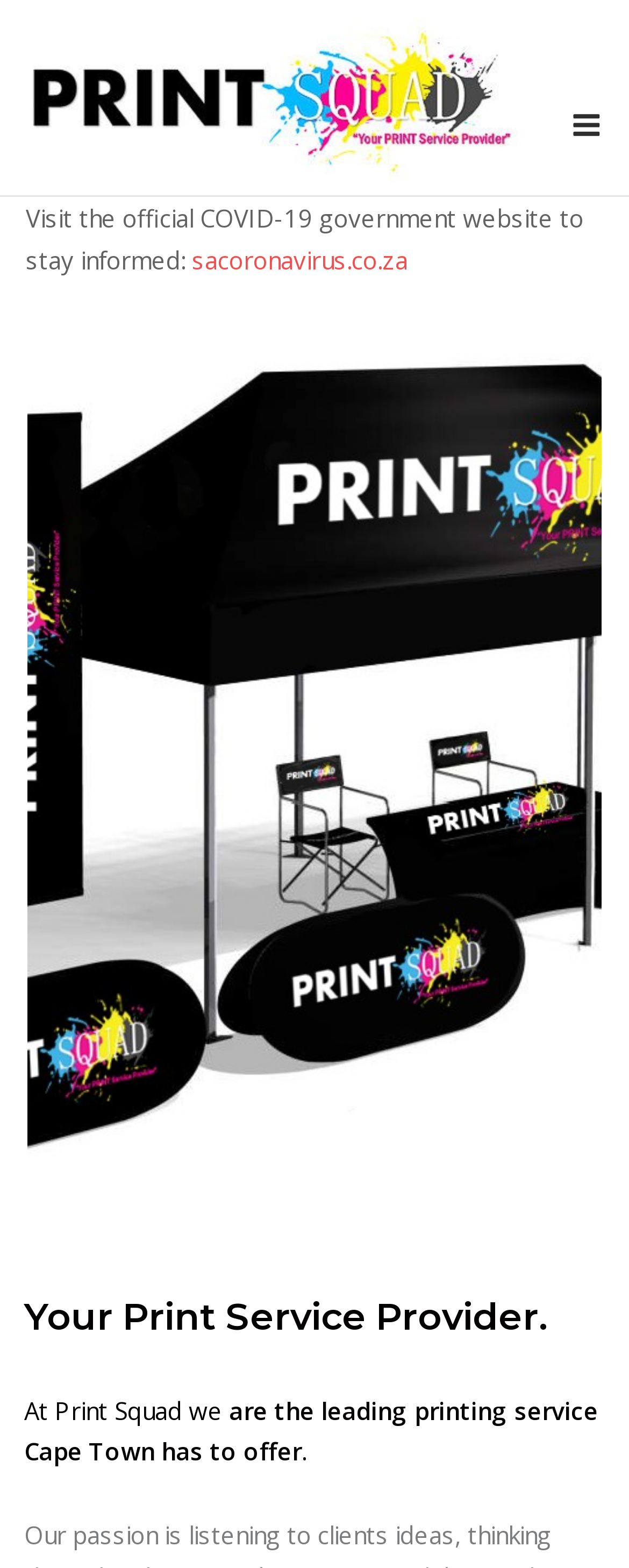Based on the element description: "alt="Print Squad"", identify the UI element and provide its bounding box coordinates. Use four float numbers between 0 and 1, [left, top, right, bottom].

[0.038, 0.0, 0.826, 0.124]